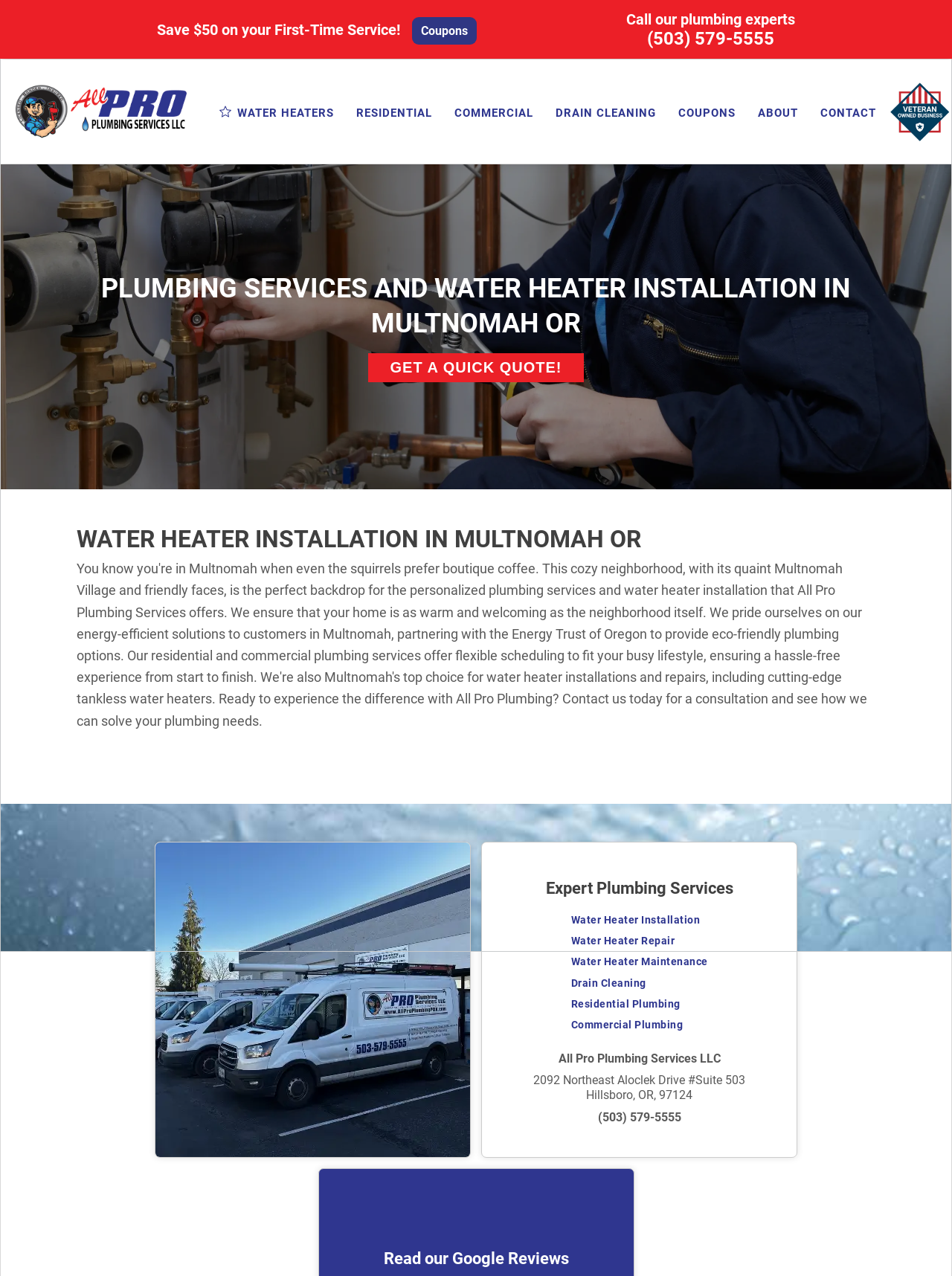What type of plumbing services are offered?
Please provide an in-depth and detailed response to the question.

I found the types of plumbing services by looking at the link elements with the text 'RESIDENTIAL', 'COMMERCIAL', 'DRAIN CLEANING', 'WATER HEATER INSTALLATION', etc. which are located at the top of the webpage.